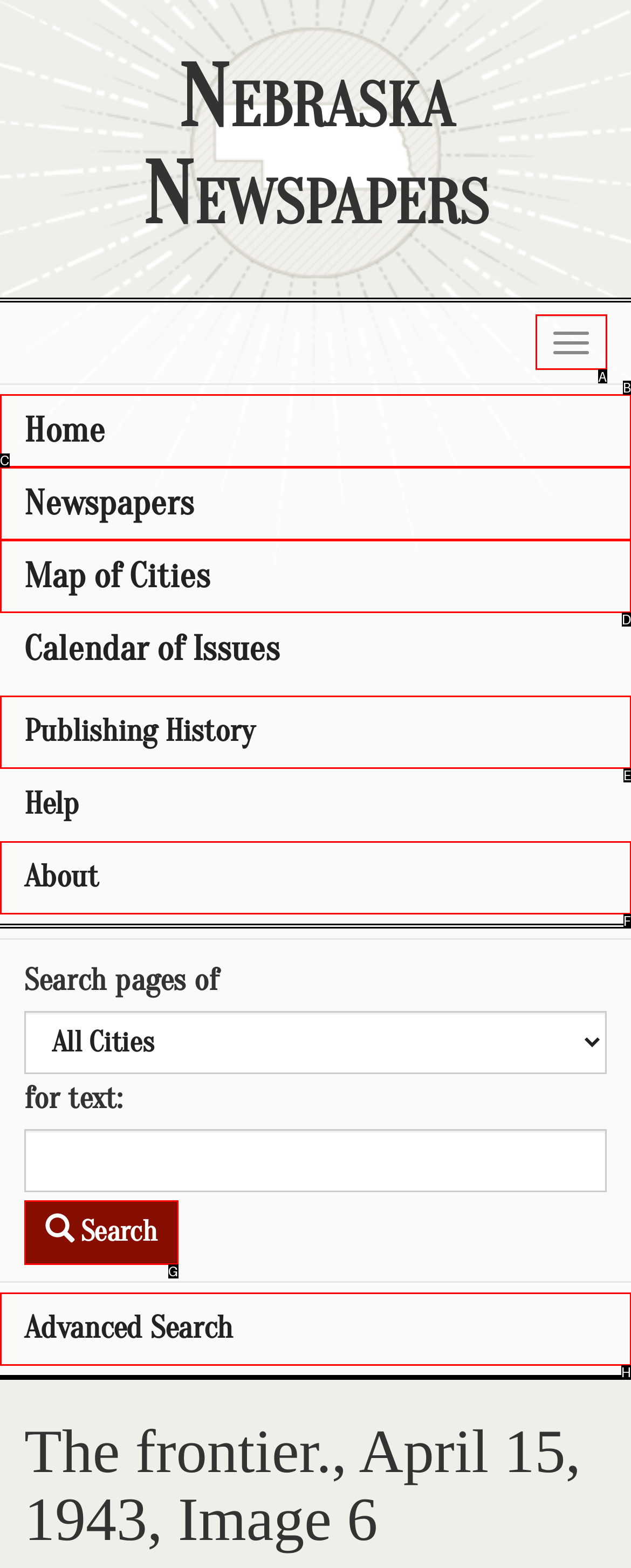Using the element description: About, select the HTML element that matches best. Answer with the letter of your choice.

F